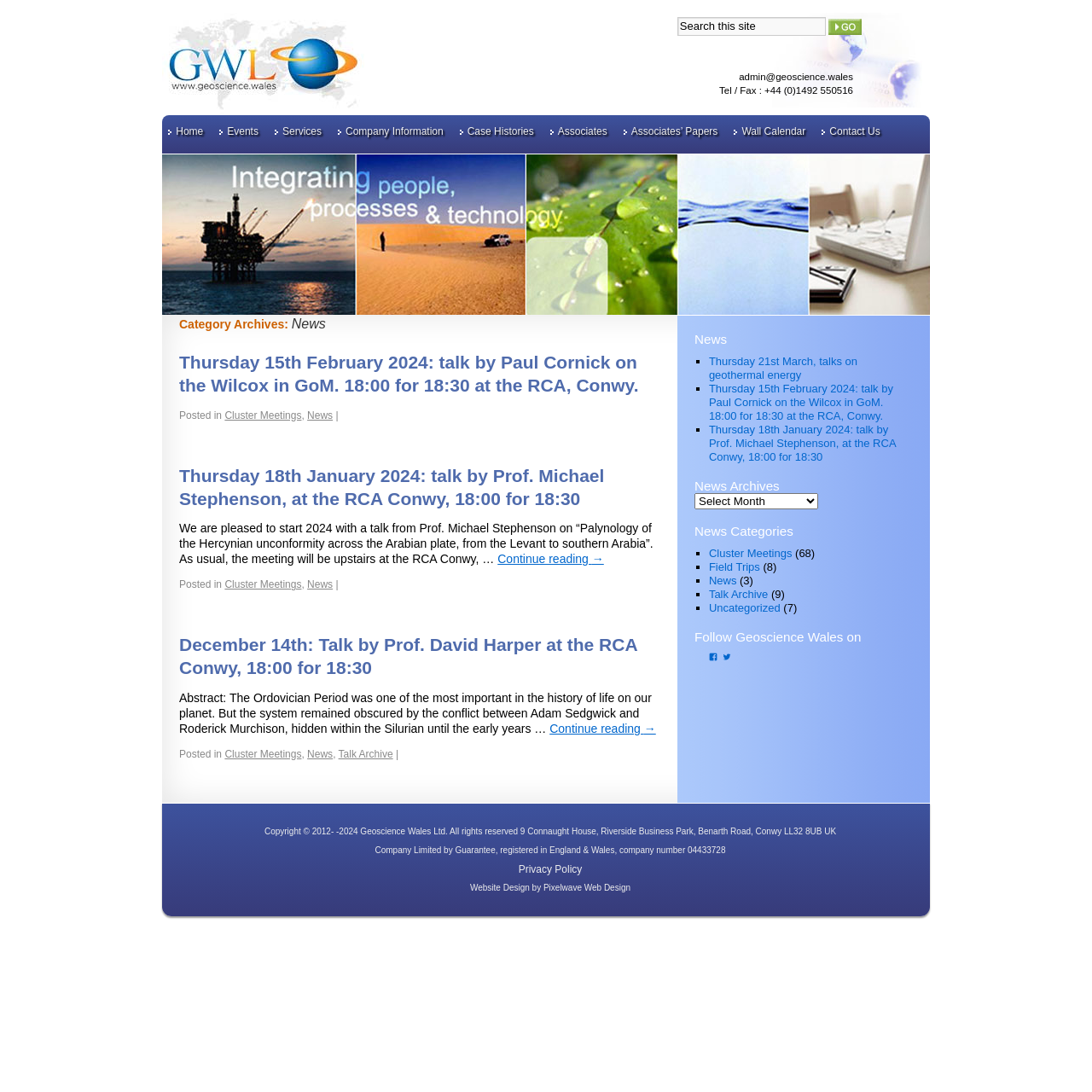What is the company number of Geoscience Wales Ltd?
Please utilize the information in the image to give a detailed response to the question.

The company number can be found in the footer section of the webpage, where it is mentioned that Geoscience Wales Ltd is a Company Limited by Guarantee, registered in England & Wales, with company number 04433728.